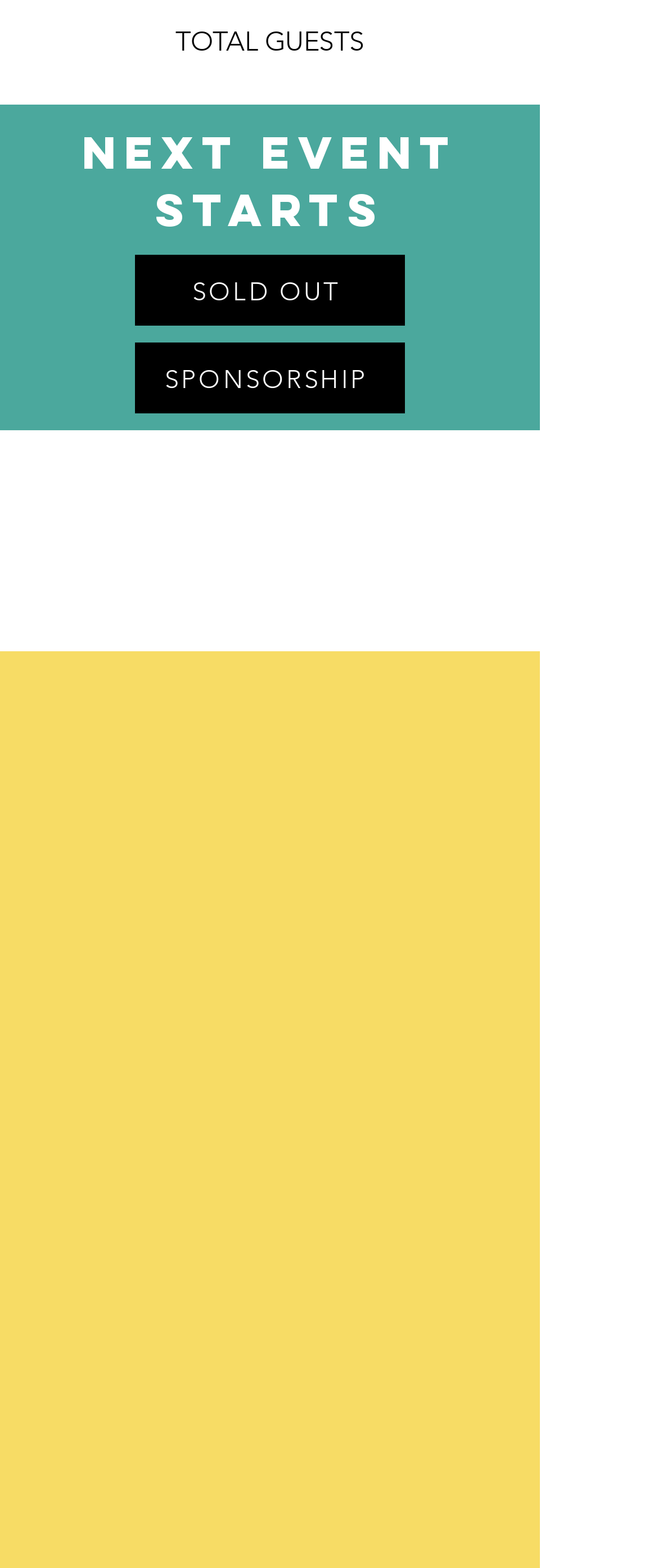What is the next event status?
Using the image, answer in one word or phrase.

SOLD OUT